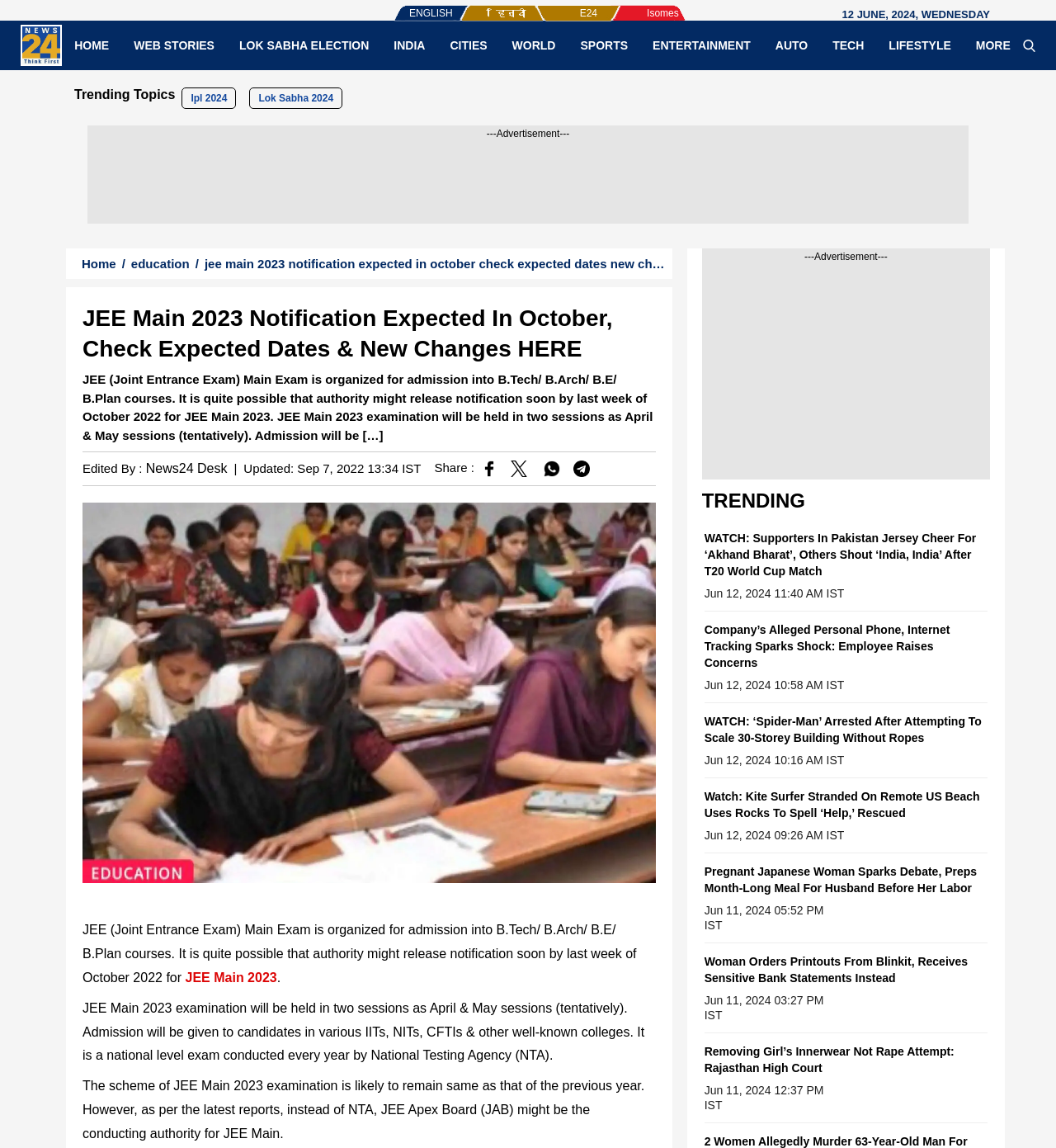Indicate the bounding box coordinates of the element that needs to be clicked to satisfy the following instruction: "Click on the 'Share story on Facebook' link". The coordinates should be four float numbers between 0 and 1, i.e., [left, top, right, bottom].

[0.455, 0.401, 0.471, 0.414]